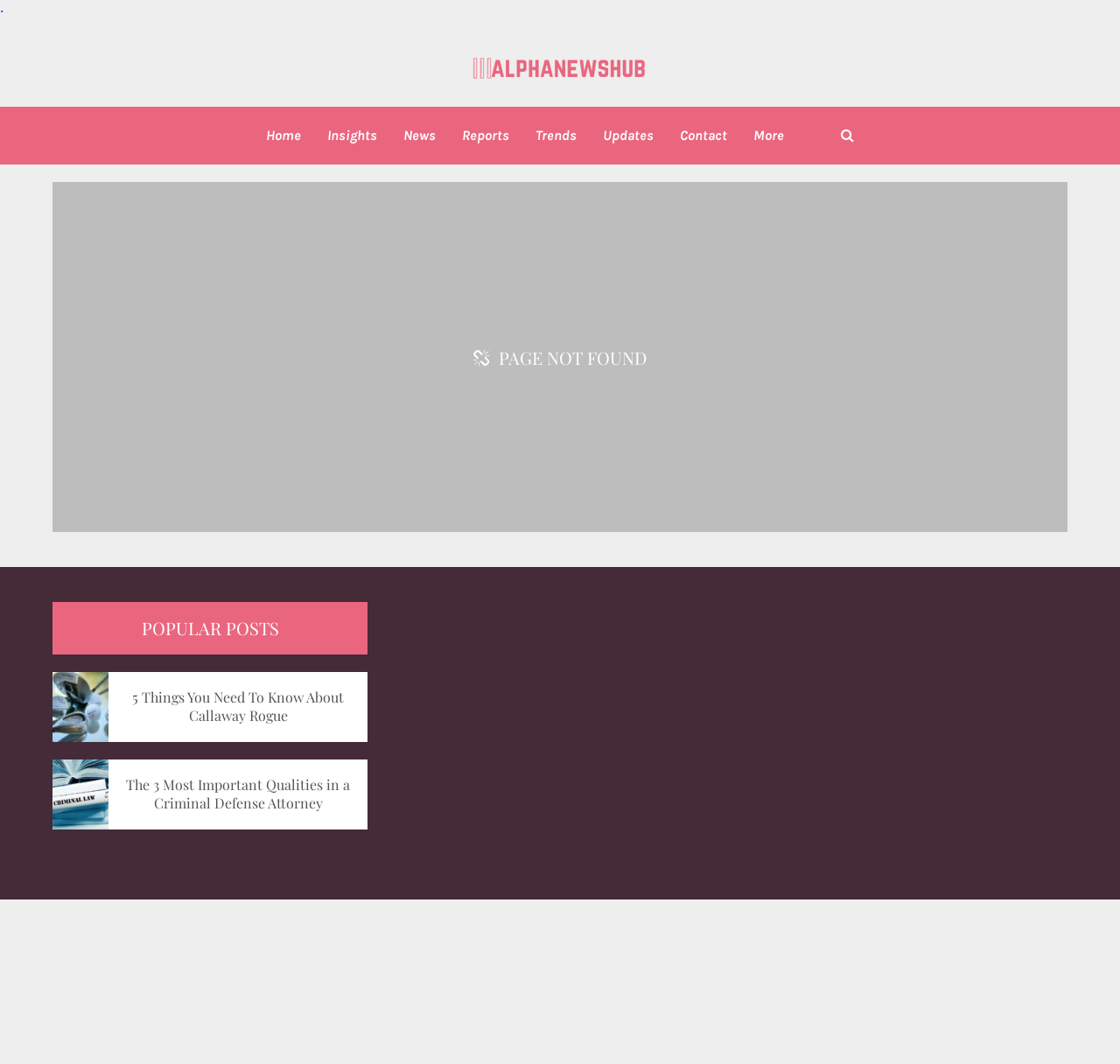Identify the bounding box coordinates for the element you need to click to achieve the following task: "view popular posts". Provide the bounding box coordinates as four float numbers between 0 and 1, in the form [left, top, right, bottom].

[0.047, 0.566, 0.328, 0.615]